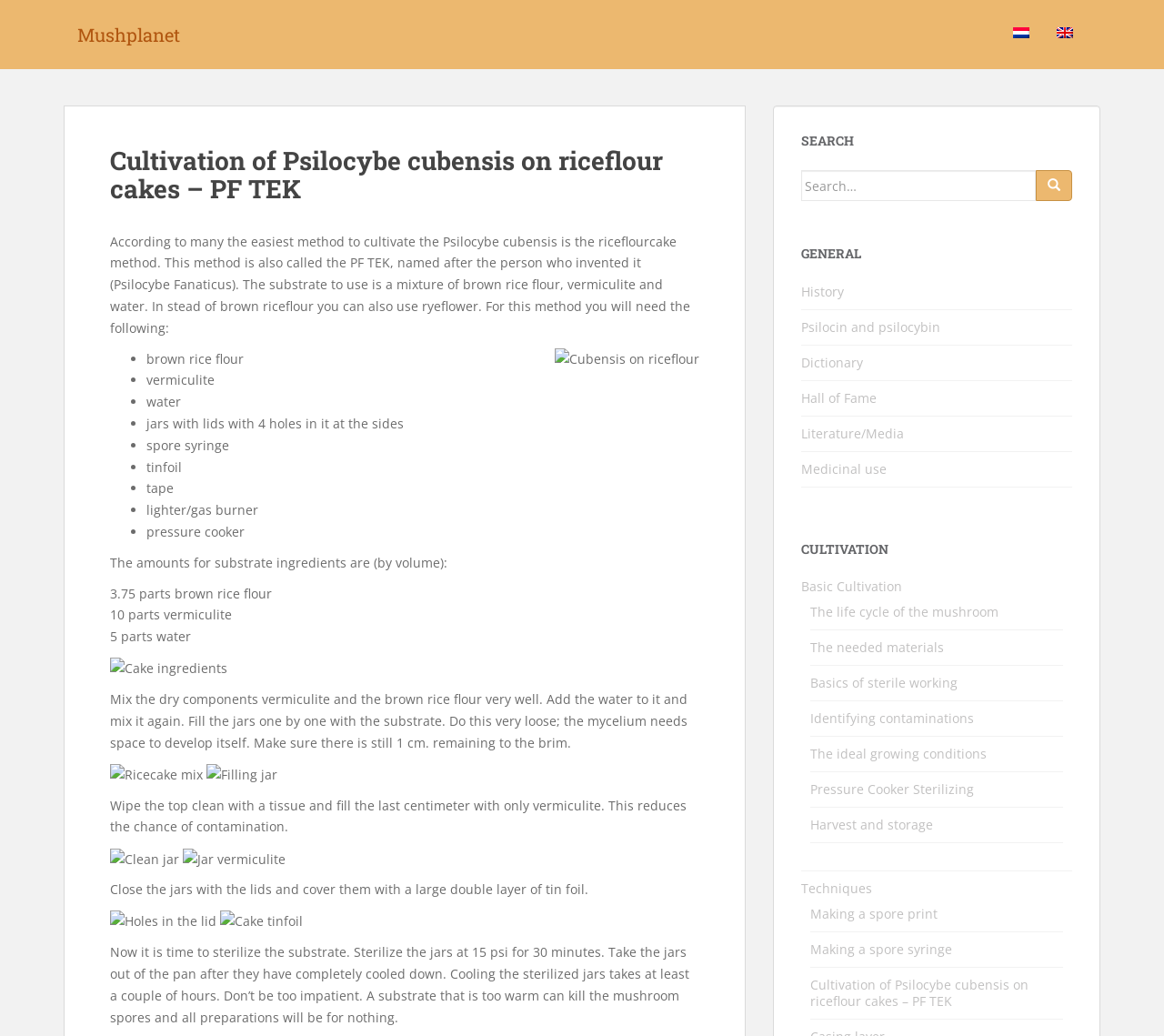Locate and extract the text of the main heading on the webpage.

Cultivation of Psilocybe cubensis on riceflour cakes – PF TEK